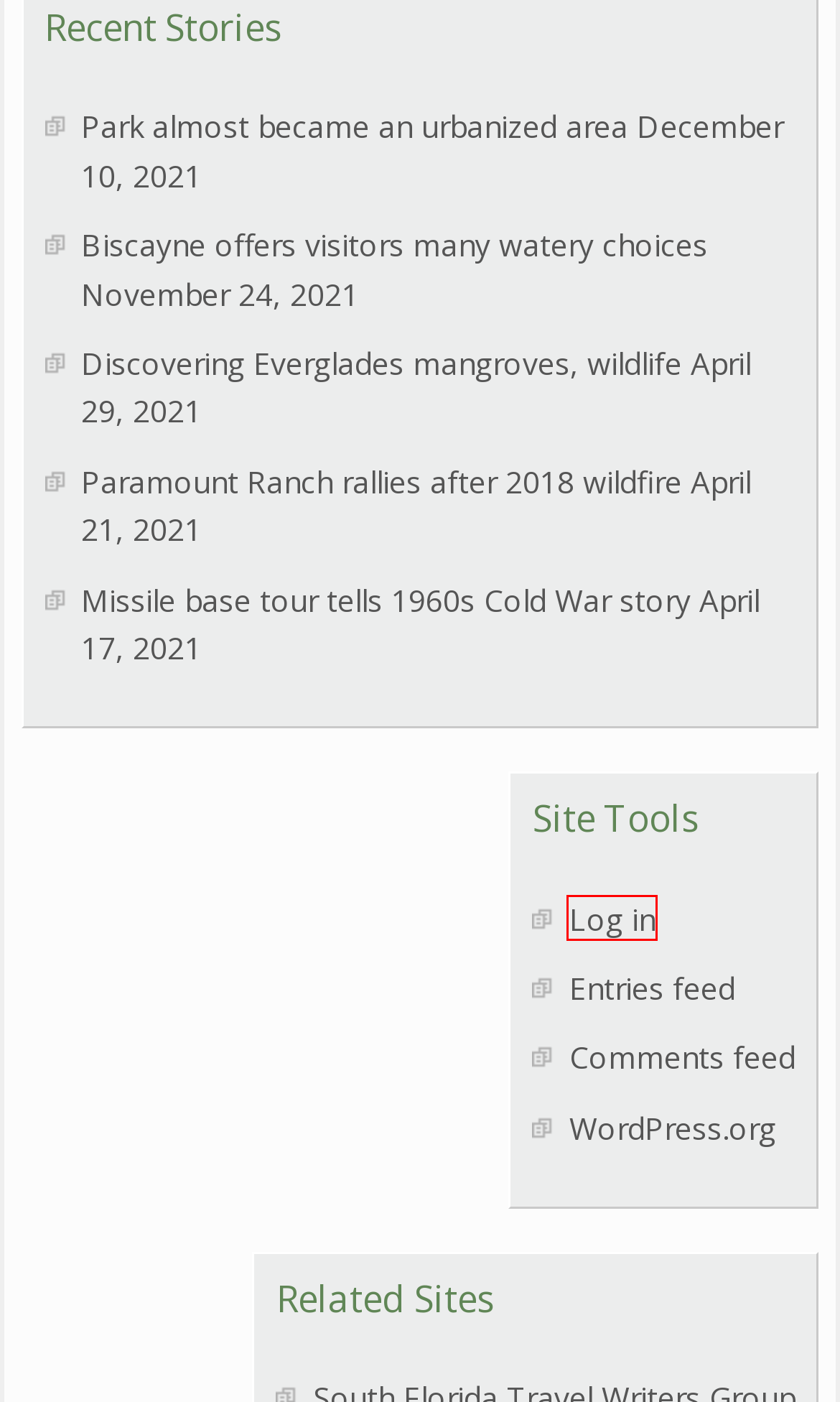Given a screenshot of a webpage with a red bounding box, please pick the webpage description that best fits the new webpage after clicking the element inside the bounding box. Here are the candidates:
A. Our National Parks » Discovering Everglades mangroves, wildlife
B. UM School of Communication
C. Our National Parks » Biscayne offers visitors many watery choices
D. Blog Tool, Publishing Platform, and CMS – WordPress.org
E. Our National Parks » Missile base tour tells 1960s Cold War story
F. Log In ‹ Our National Parks — WordPress
G. Our National Parks » Park almost became an urbanized area
H. Comments for Our National Parks

F